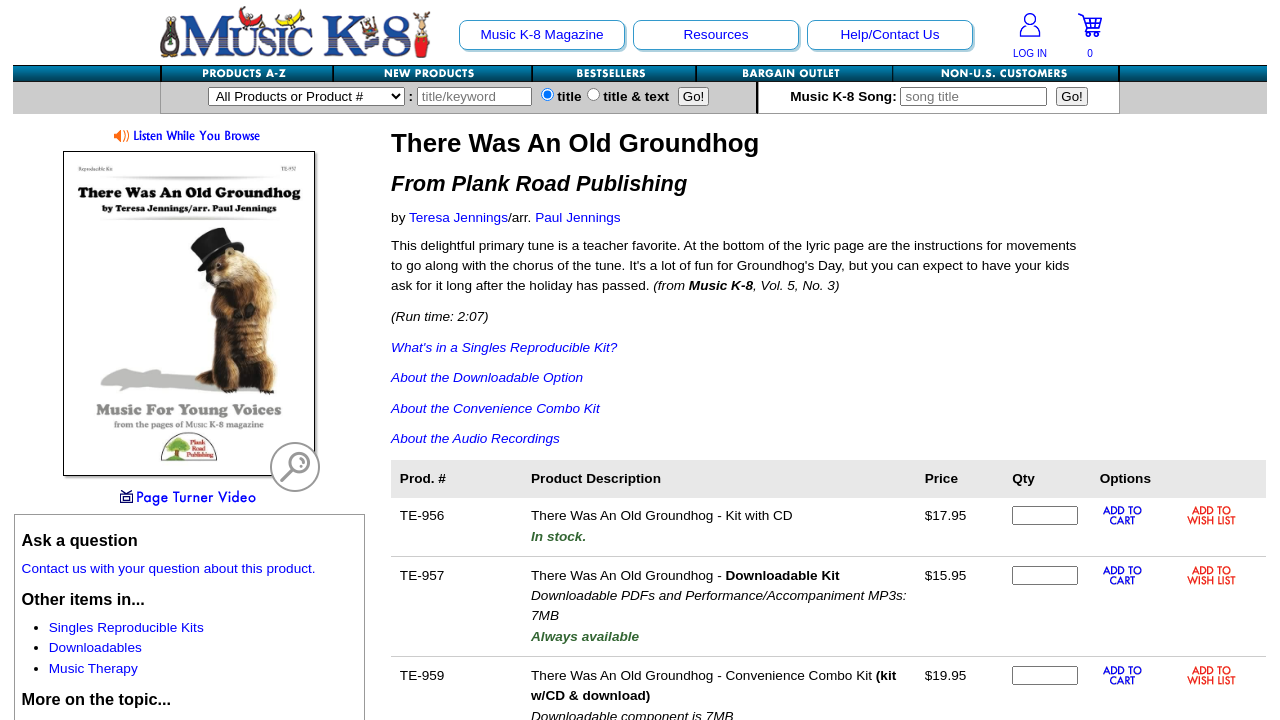Use one word or a short phrase to answer the question provided: 
What is the function of the 'Add To Cart' button?

Add product to cart